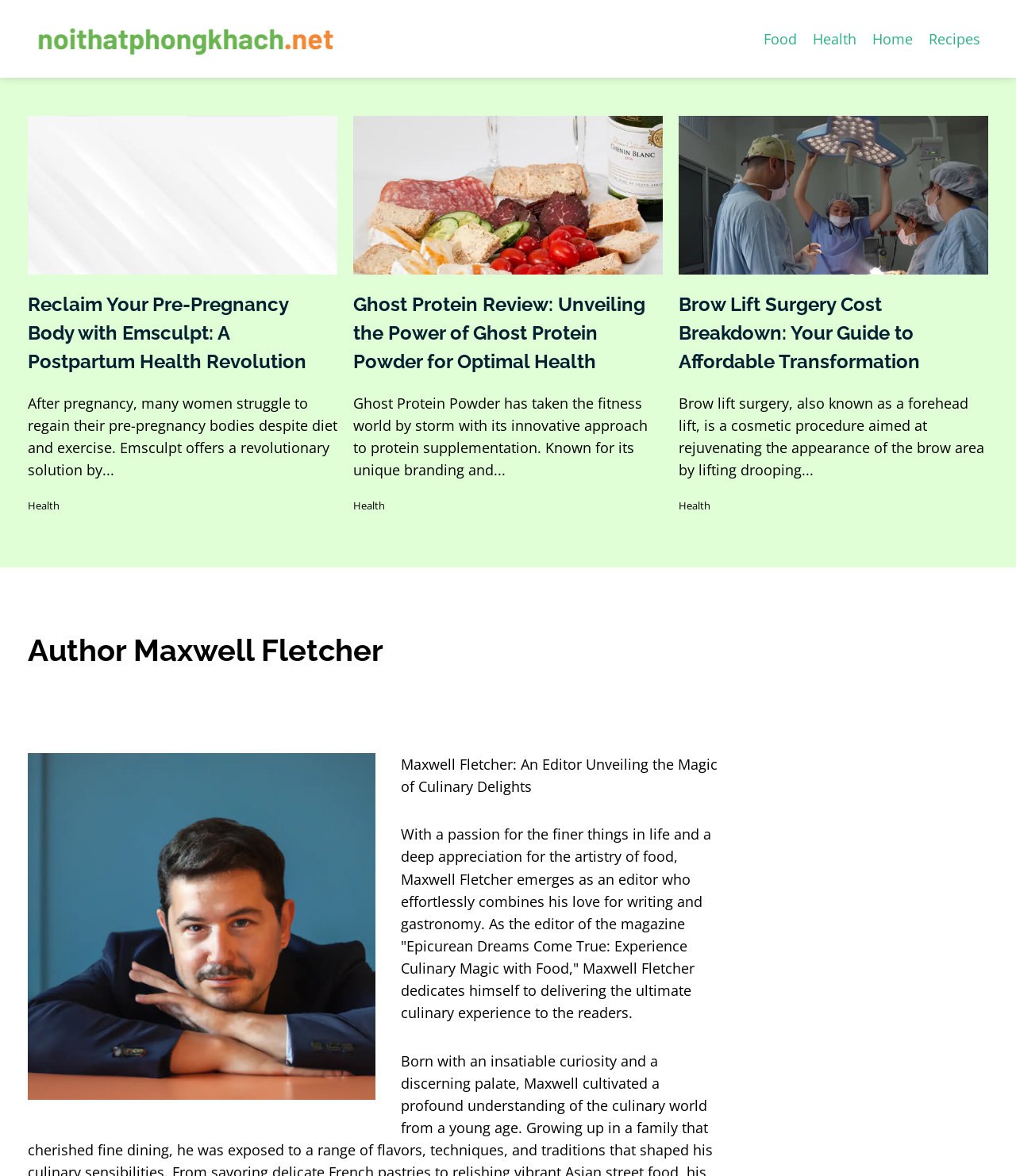Given the element description "1111", identify the bounding box of the corresponding UI element.

None